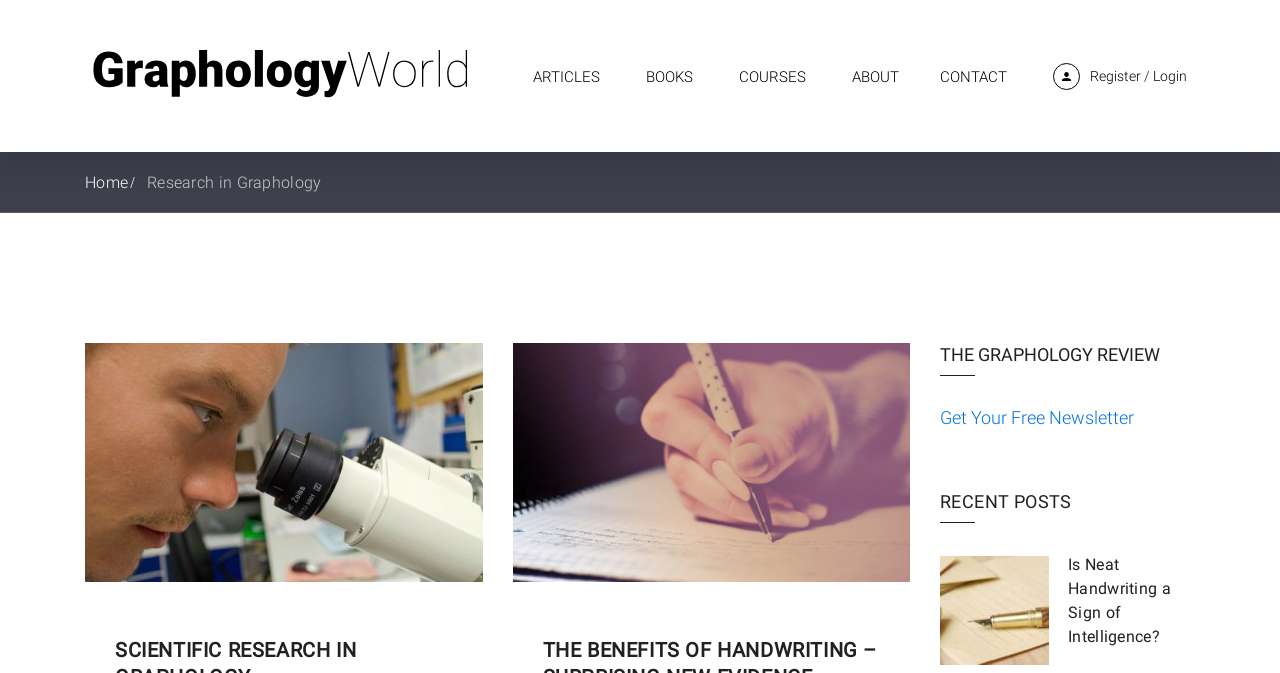Using the given element description, provide the bounding box coordinates (top-left x, top-left y, bottom-right x, bottom-right y) for the corresponding UI element in the screenshot: alt="Scientific Research in Graphology"

[0.066, 0.669, 0.377, 0.7]